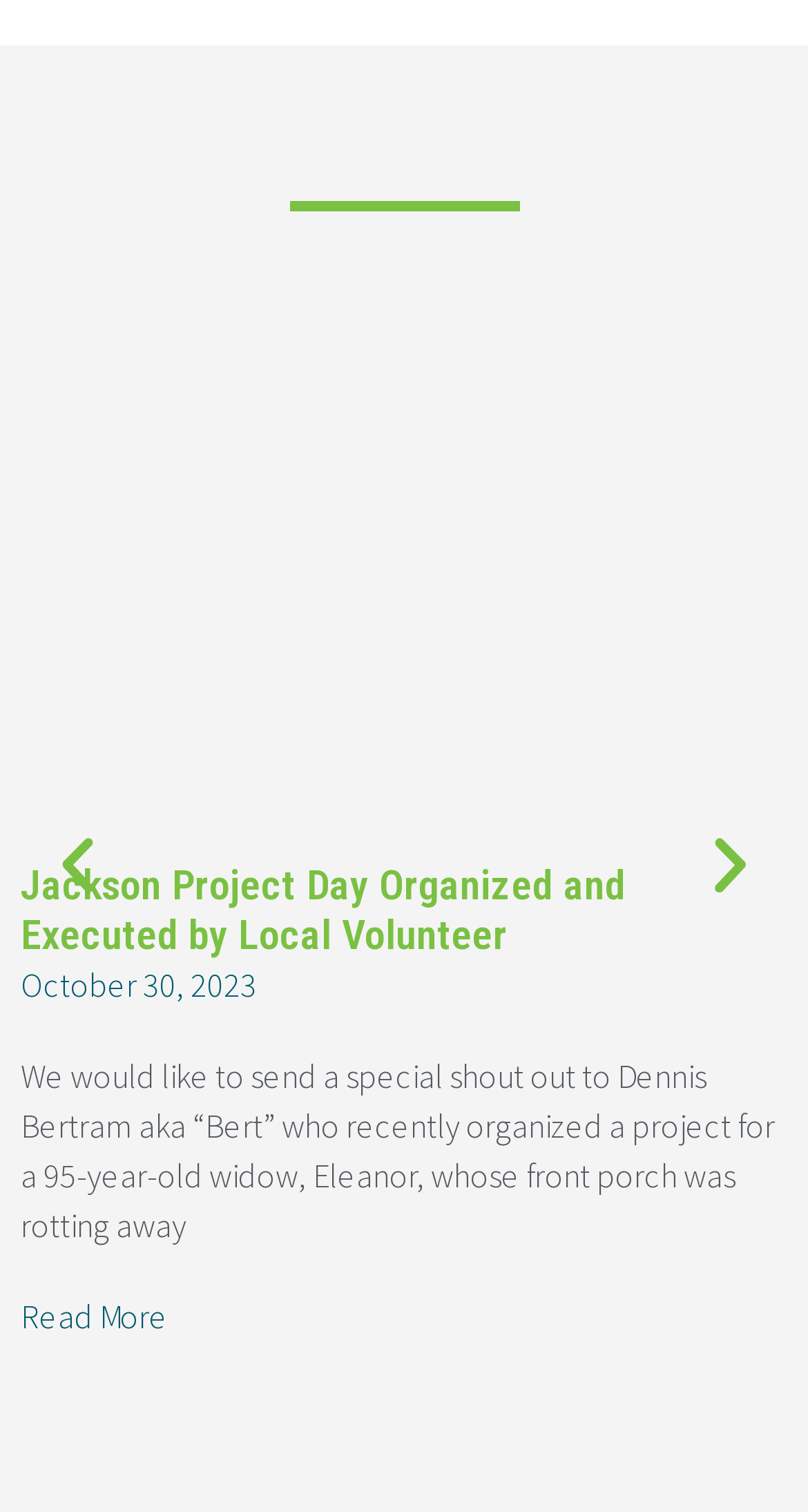Using the details from the image, please elaborate on the following question: What is the purpose of the 'Previous slide' button?

The 'Previous slide' button is used to navigate to the previous slide, which is inferred from its position and functionality.